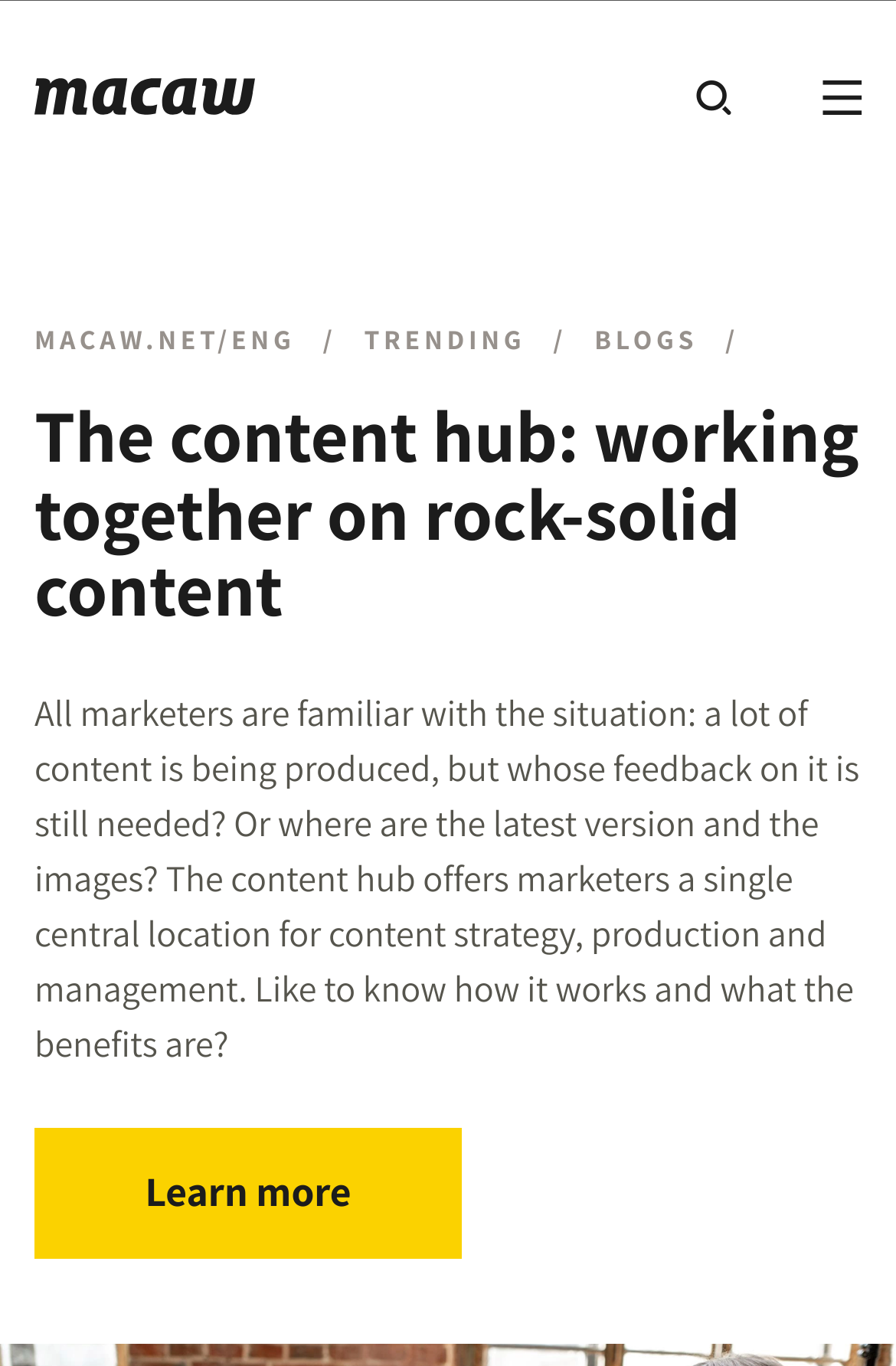Articulate a detailed summary of the webpage's content and design.

The webpage is about the Content Hub, a platform that centralizes content strategy, creation, and management for marketing teams. At the top left corner, there is a link to "Macaw.net/eng" accompanied by an image. On the top right corner, there are two links: "Search" and "Menu". The "Menu" link expands to reveal a dropdown menu with links to "MACAW.NET/ENG", "TRENDING", and "BLOGS".

Below the top navigation bar, there is a heading that reads "The content hub: working together on rock-solid content". Following this heading, there is a block of text that explains the benefits of the Content Hub, describing a common problem marketers face with content production and how the platform offers a single central location for content strategy, production, and management.

At the bottom left of the page, there is a "Learn more" link, which is likely a call-to-action to explore the Content Hub further. Overall, the webpage is focused on introducing the Content Hub and its benefits to marketing teams.